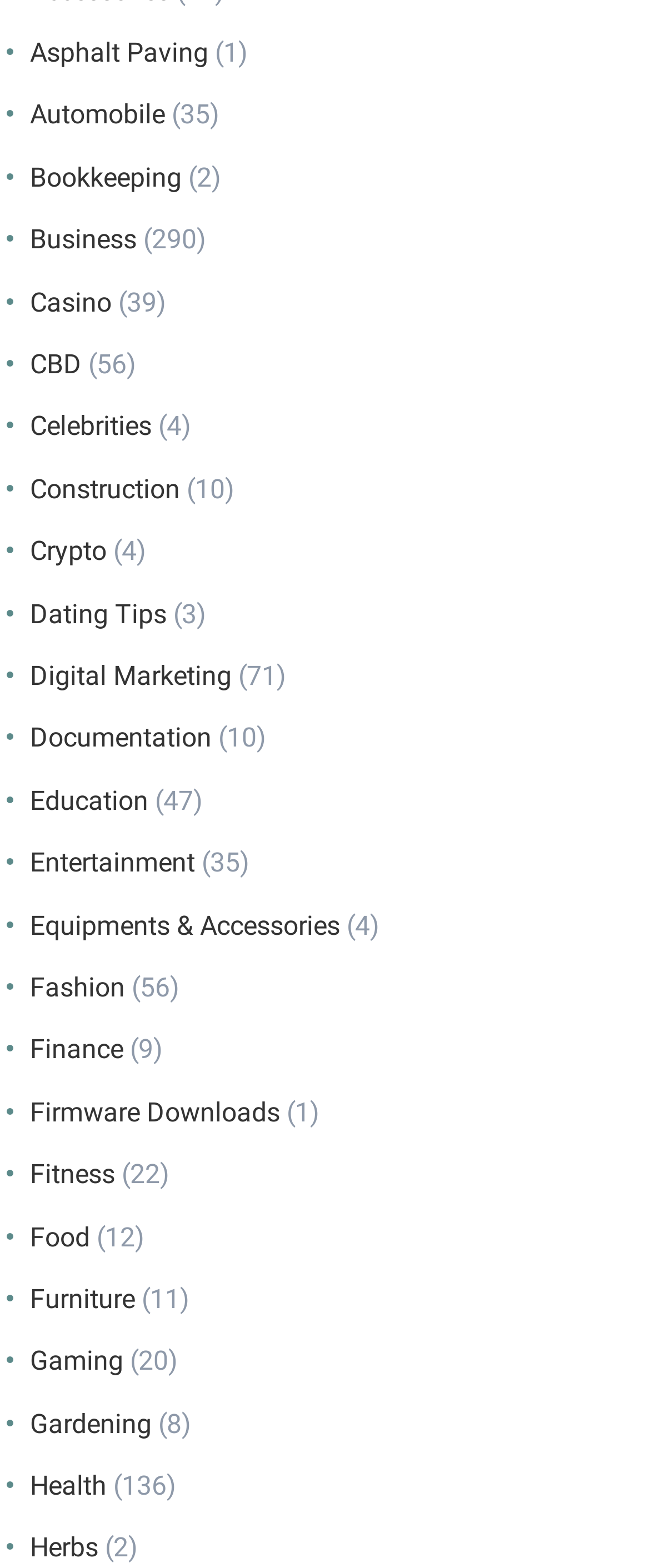Please identify the bounding box coordinates of where to click in order to follow the instruction: "Click on Asphalt Paving".

[0.046, 0.023, 0.32, 0.044]